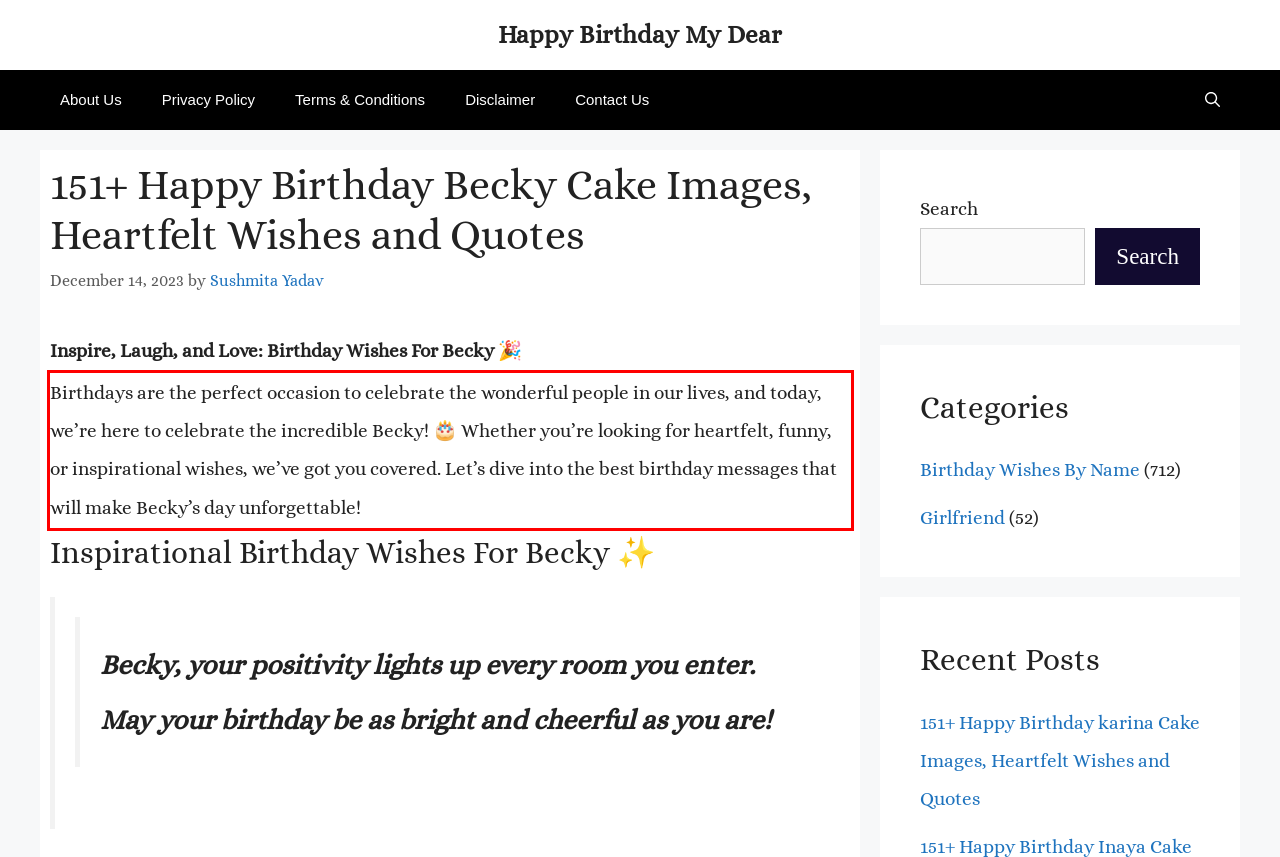Your task is to recognize and extract the text content from the UI element enclosed in the red bounding box on the webpage screenshot.

Birthdays are the perfect occasion to celebrate the wonderful people in our lives, and today, we’re here to celebrate the incredible Becky! 🎂 Whether you’re looking for heartfelt, funny, or inspirational wishes, we’ve got you covered. Let’s dive into the best birthday messages that will make Becky’s day unforgettable!